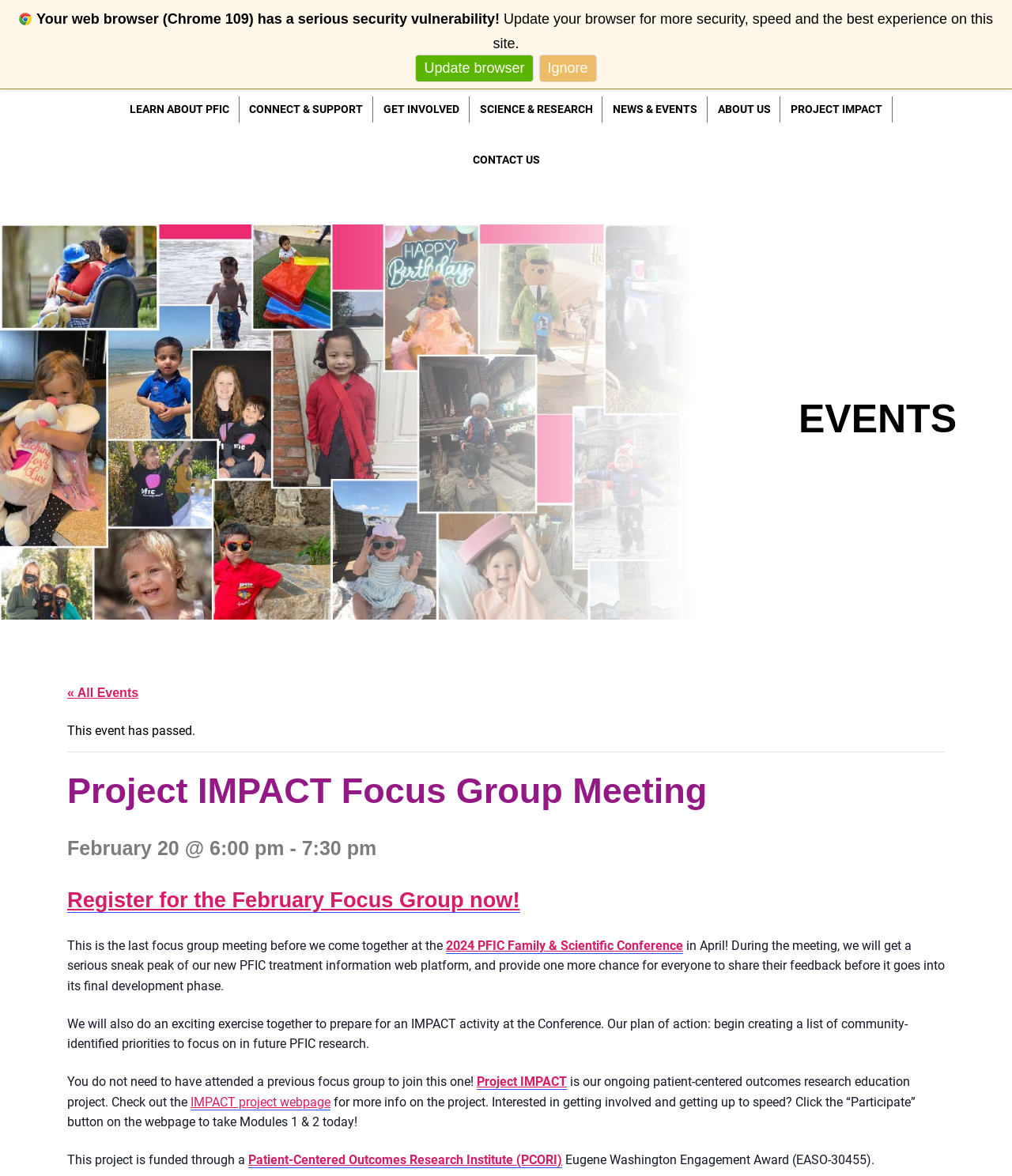Who funds the IMPACT project? Examine the screenshot and reply using just one word or a brief phrase.

PCORI